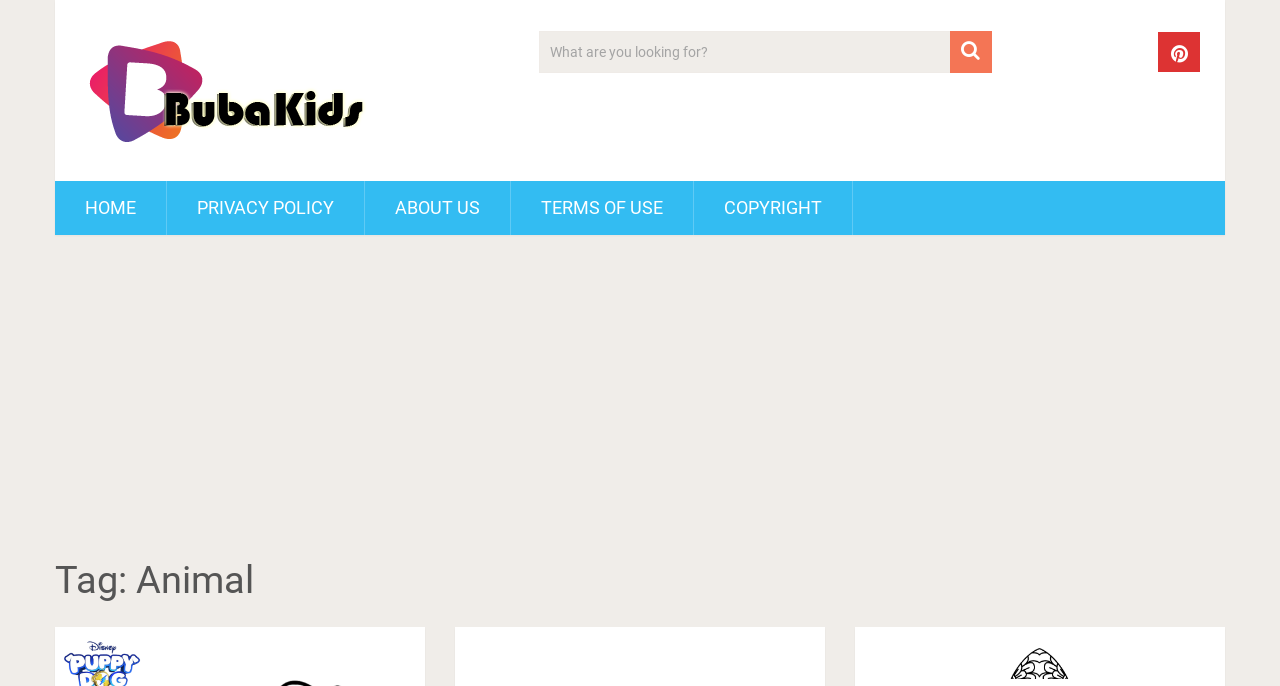Please predict the bounding box coordinates of the element's region where a click is necessary to complete the following instruction: "view animal tag page". The coordinates should be represented by four float numbers between 0 and 1, i.e., [left, top, right, bottom].

[0.043, 0.816, 0.957, 0.877]